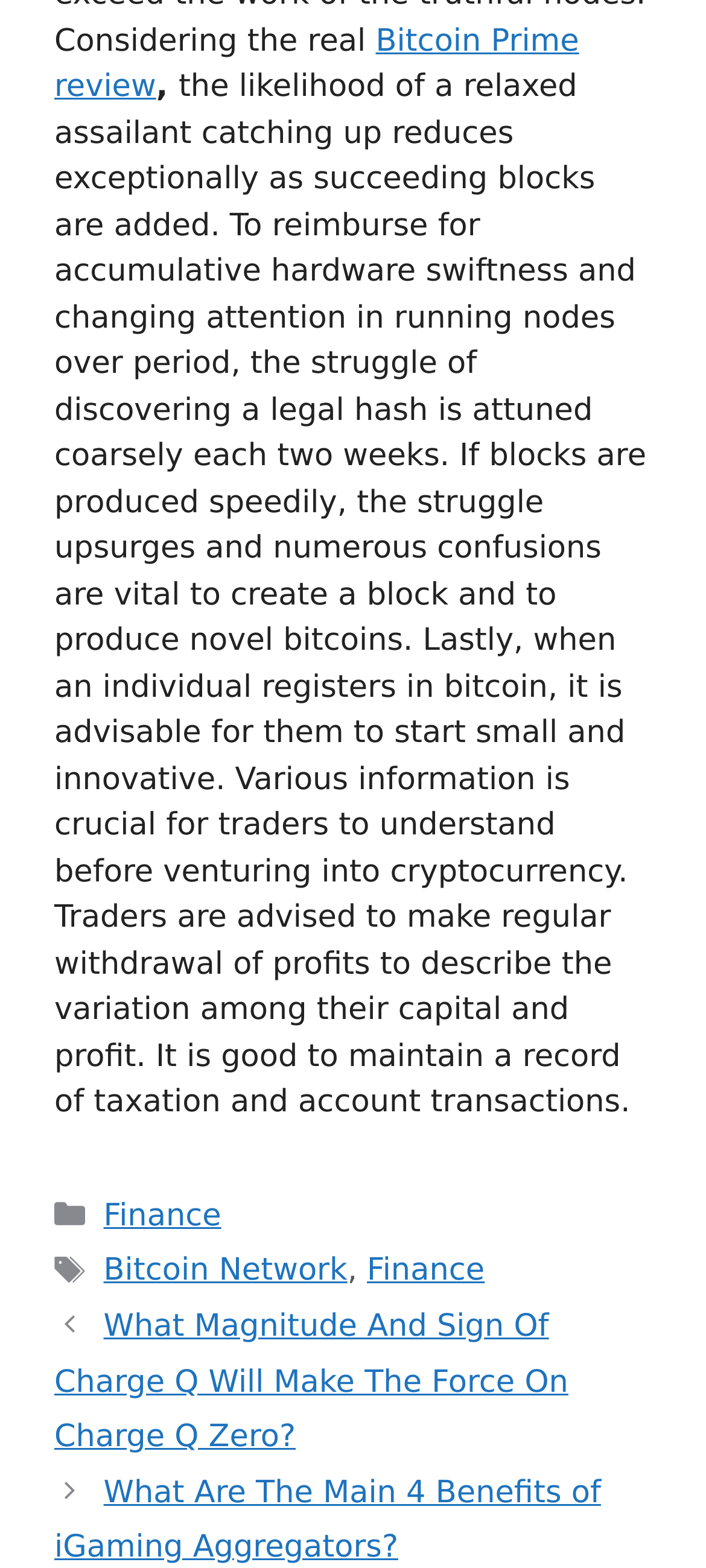What categories are mentioned on the webpage?
Look at the image and answer the question with a single word or phrase.

Finance